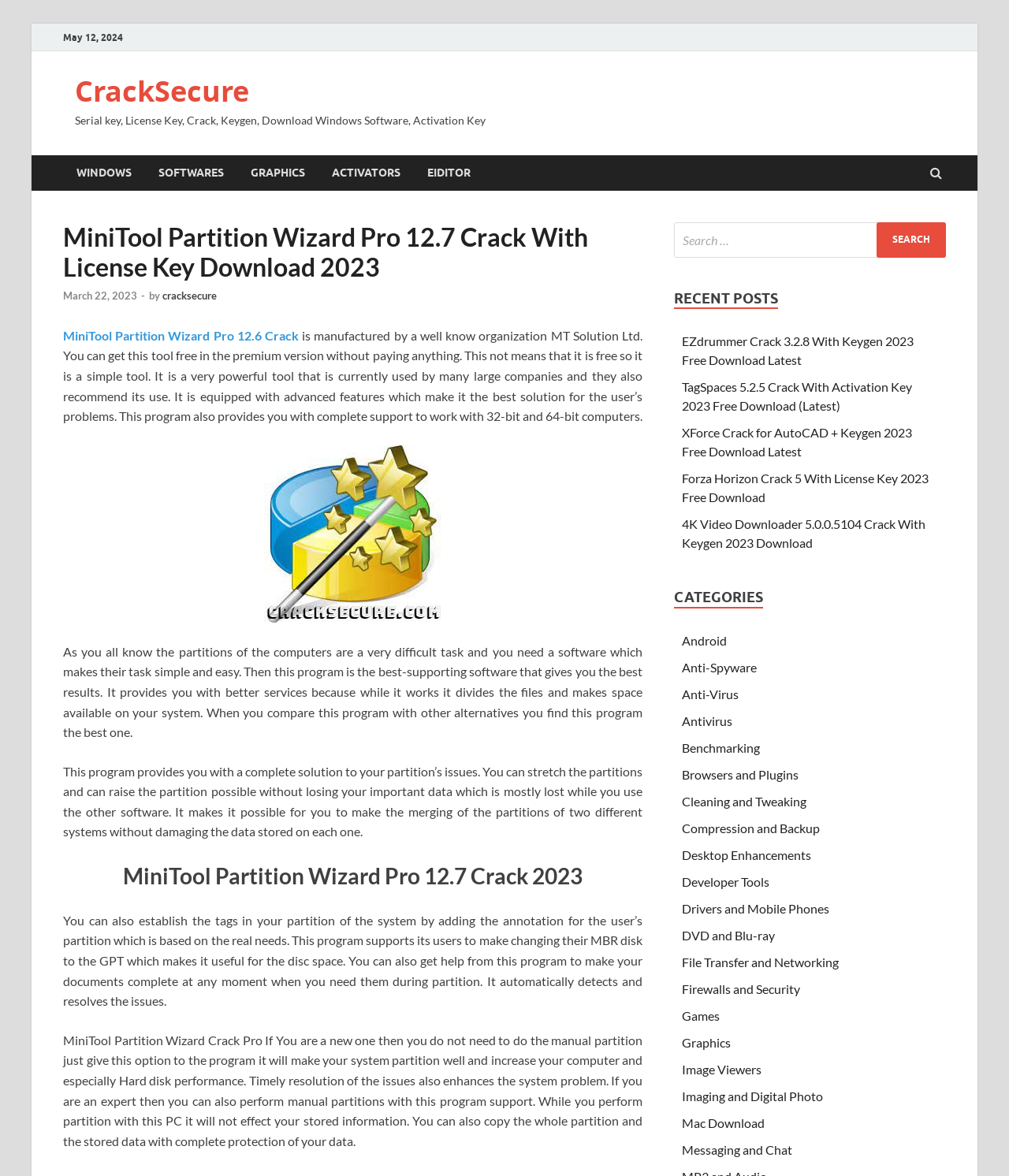Provide the bounding box for the UI element matching this description: "Email".

None